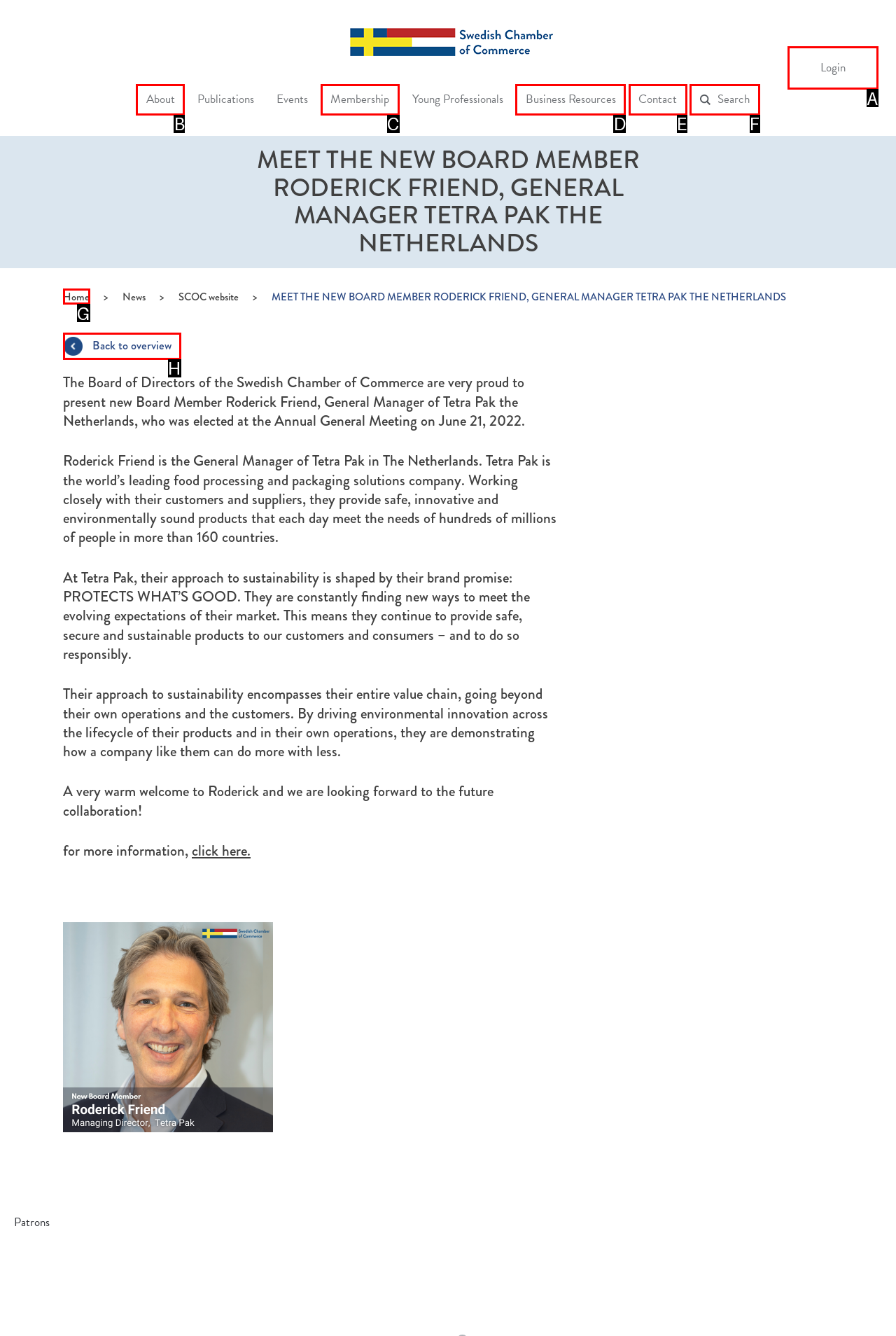From the available options, which lettered element should I click to complete this task: Click on the 'Login' button?

A